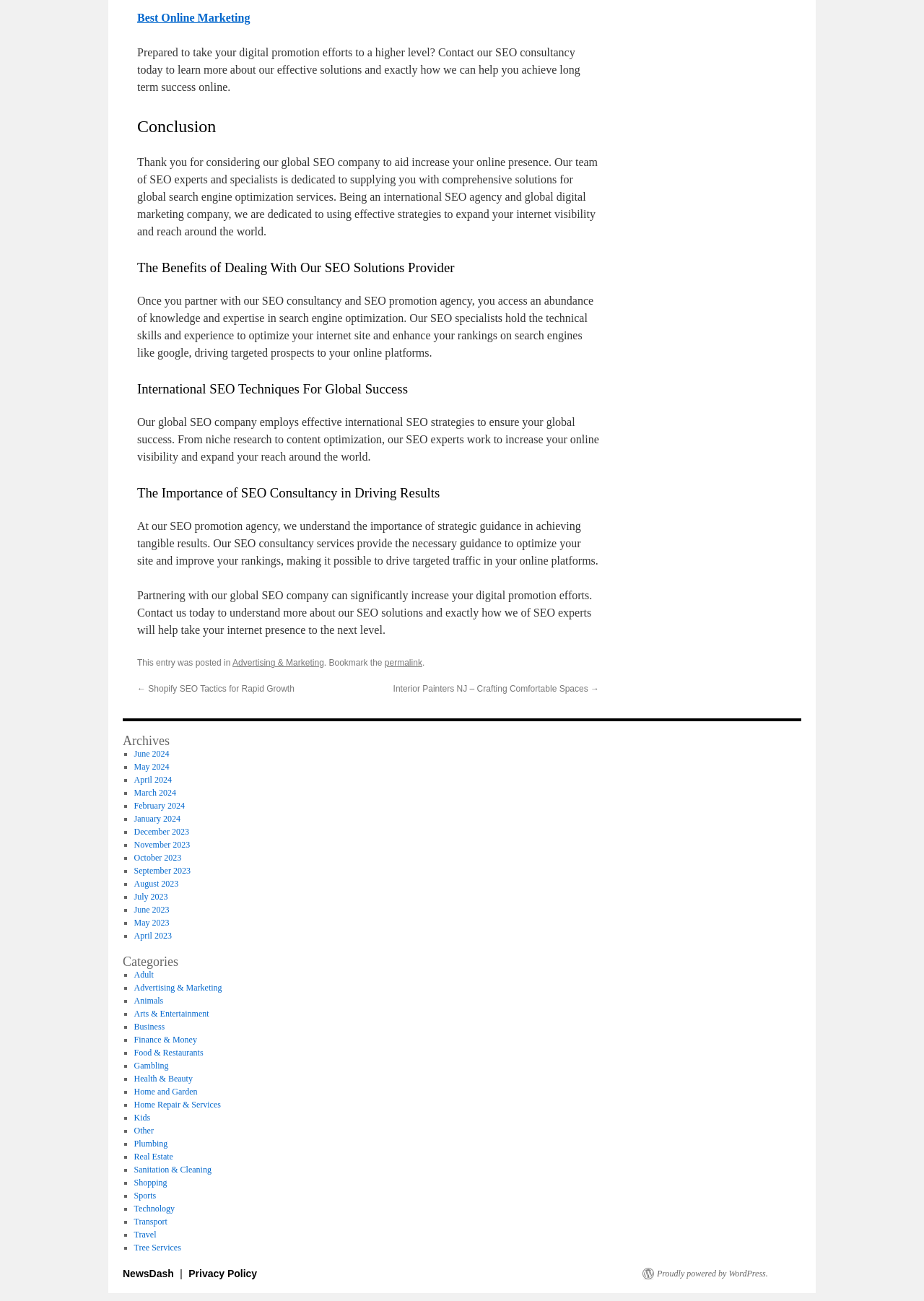Identify the bounding box coordinates for the UI element described by the following text: "15K Retrowave Brute". Provide the coordinates as four float numbers between 0 and 1, in the format [left, top, right, bottom].

None